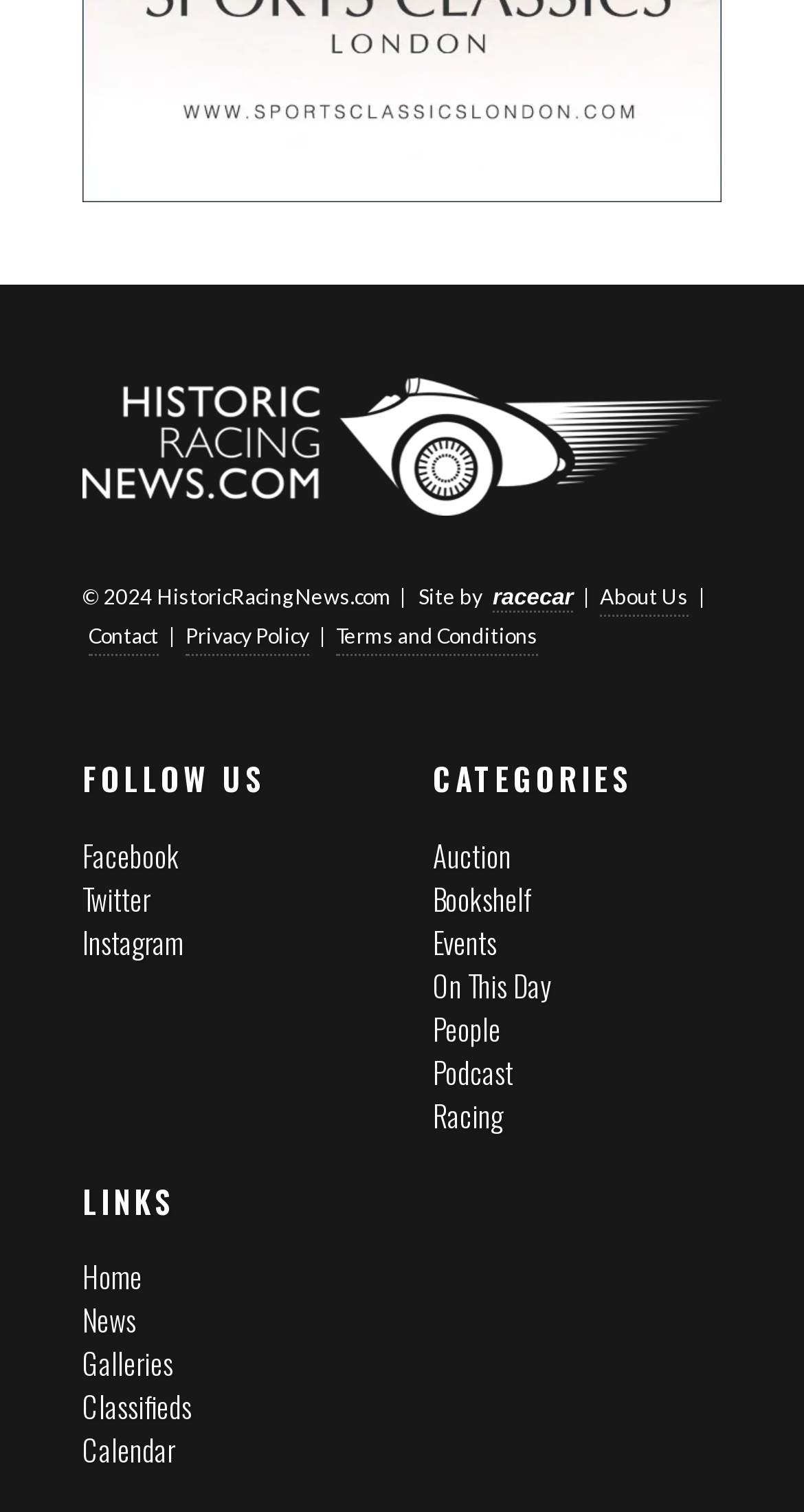What is the name of the website?
Please provide a comprehensive answer based on the information in the image.

The name of the website can be found in the copyright text at the top of the page, which reads '© 2024 HistoricRacingNews.com'.